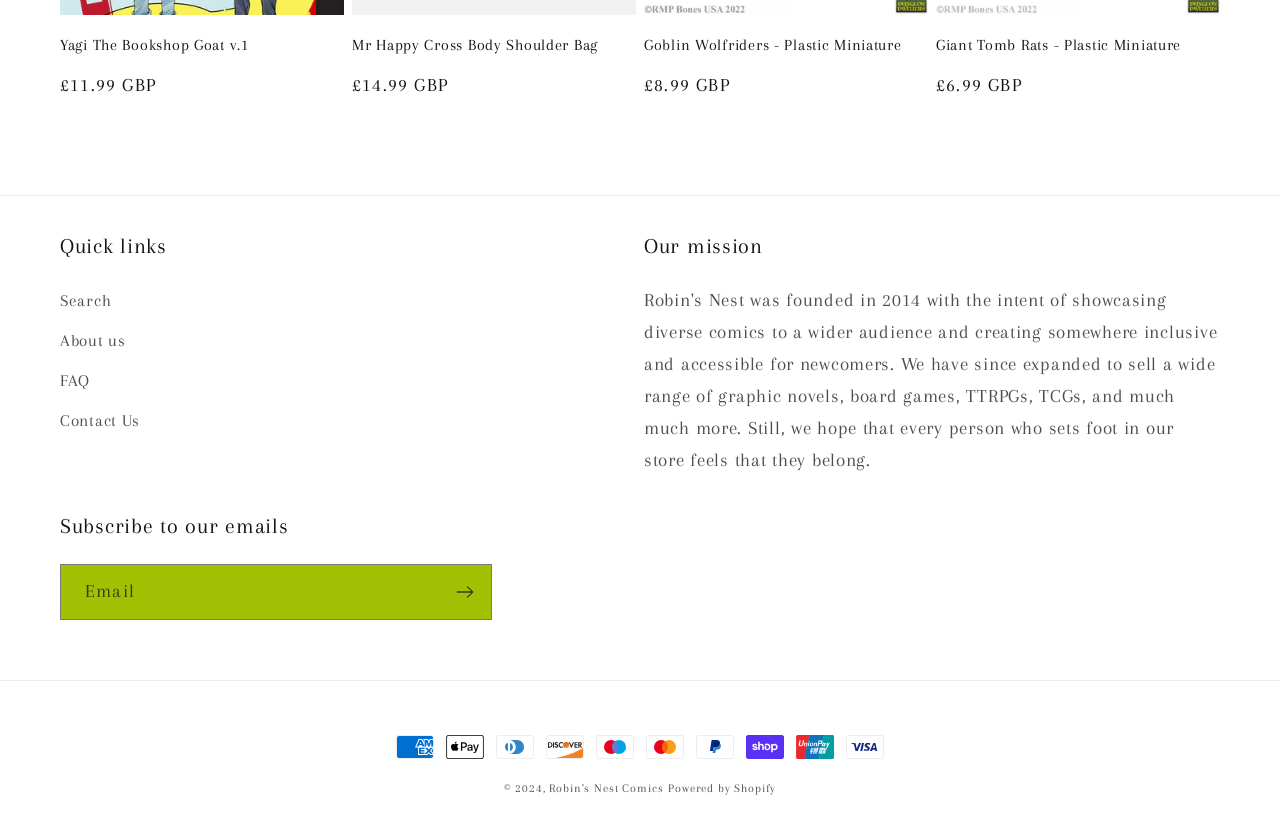Please identify the coordinates of the bounding box that should be clicked to fulfill this instruction: "Learn about the company's mission".

[0.503, 0.282, 0.953, 0.317]